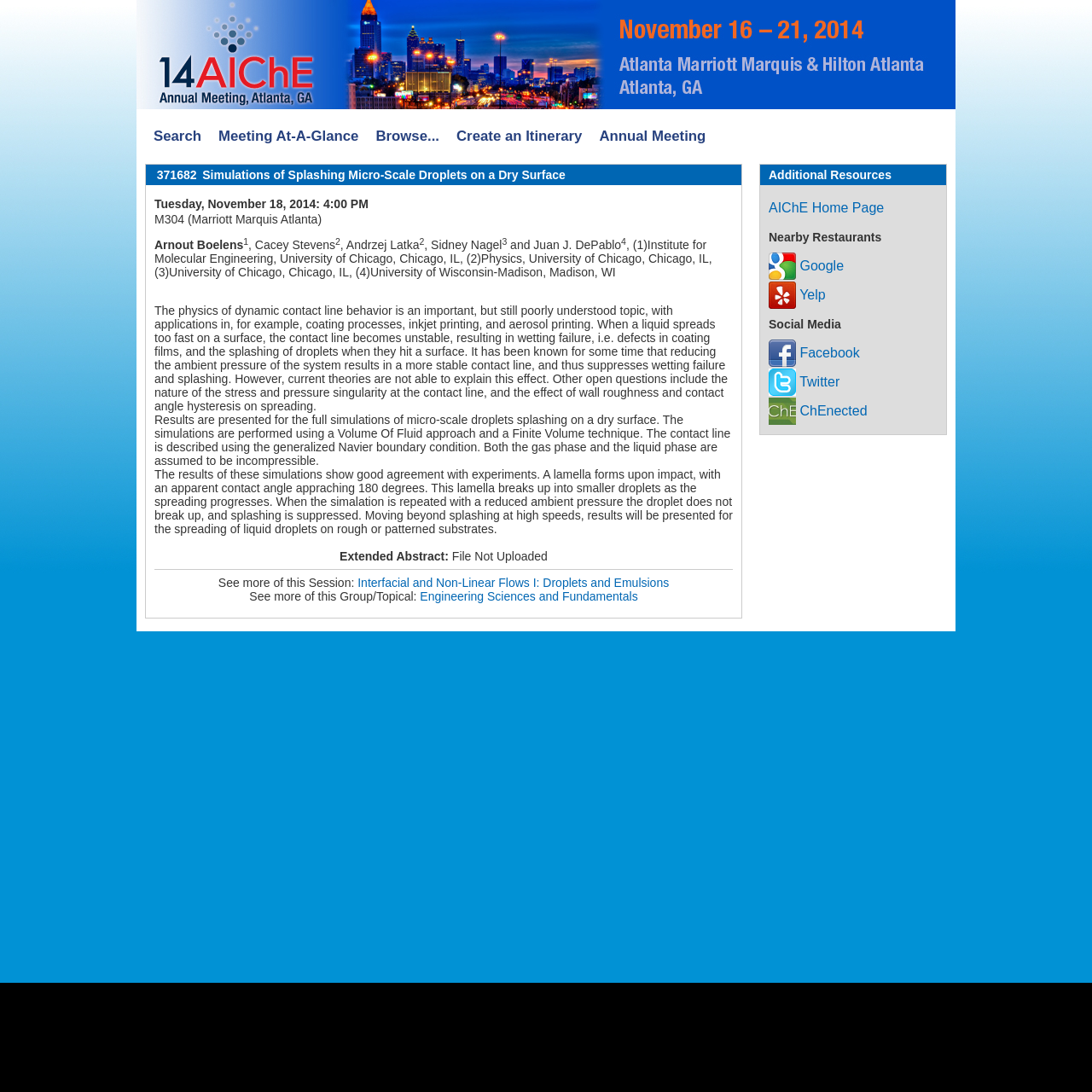Provide a one-word or short-phrase answer to the question:
What is the title of the presentation?

Simulations of Splashing Micro-Scale Droplets on a Dry Surface